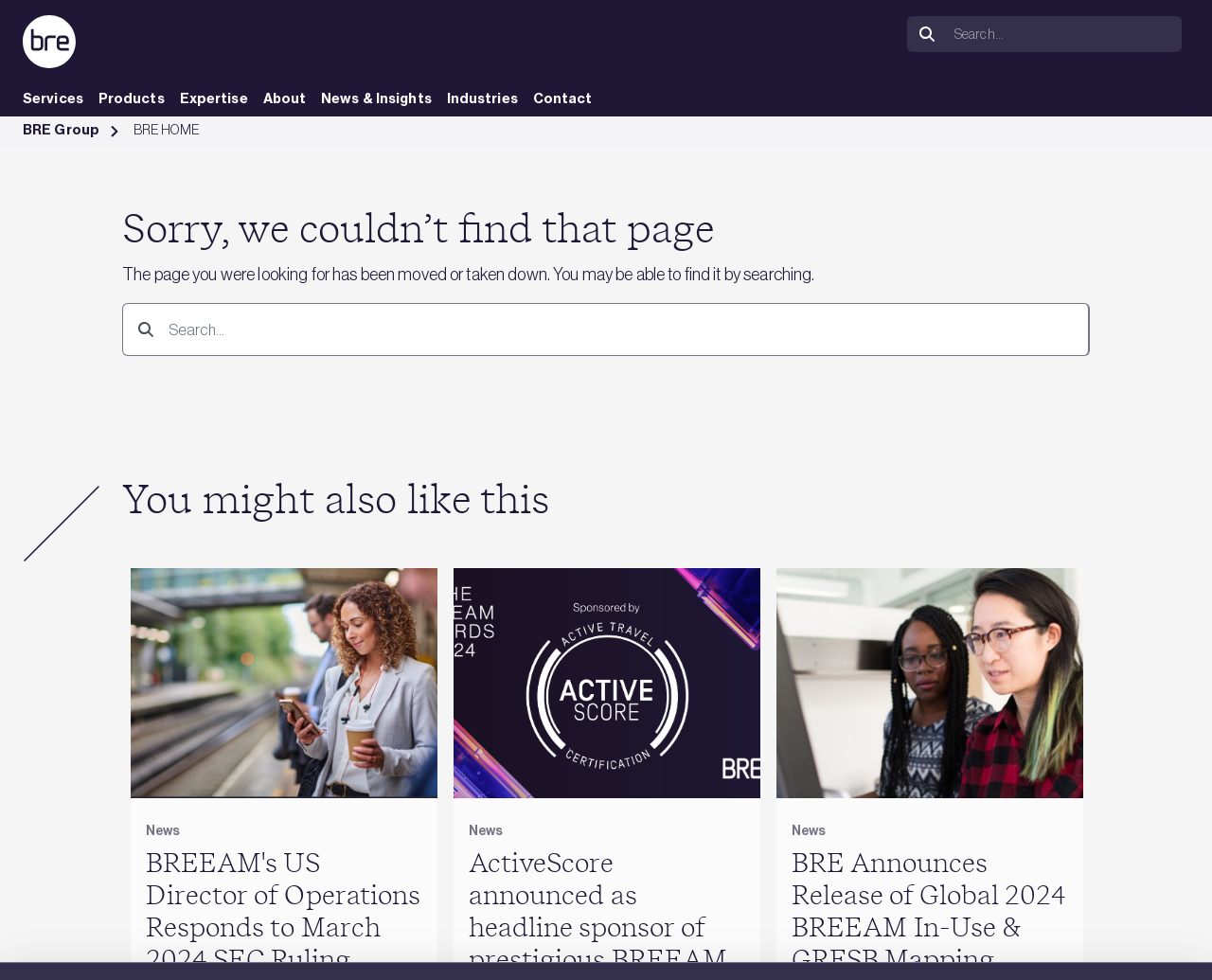Locate the bounding box coordinates of the segment that needs to be clicked to meet this instruction: "View Services page".

[0.019, 0.091, 0.069, 0.111]